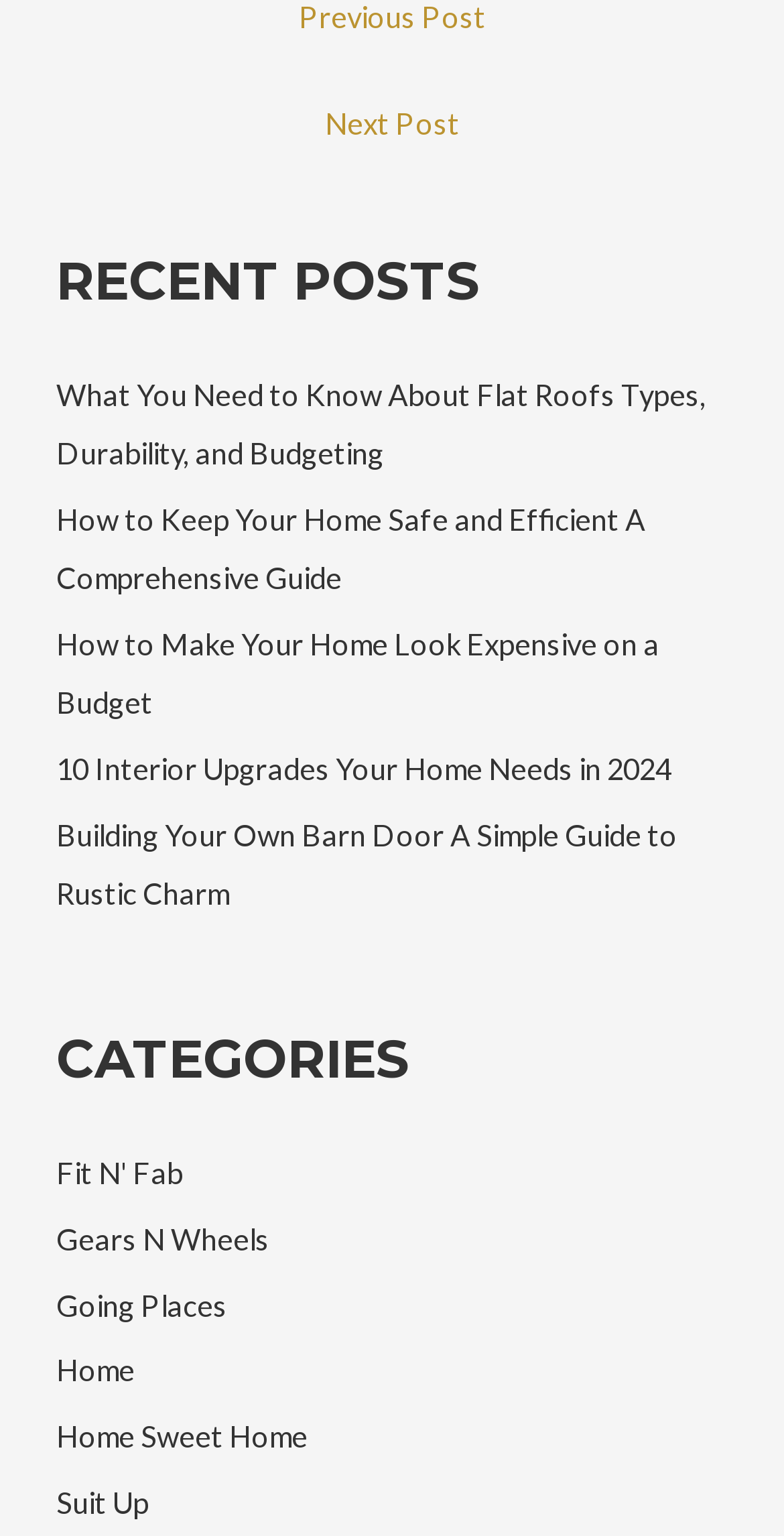Locate the bounding box coordinates of the element you need to click to accomplish the task described by this instruction: "Read the next post".

[0.044, 0.06, 0.956, 0.105]